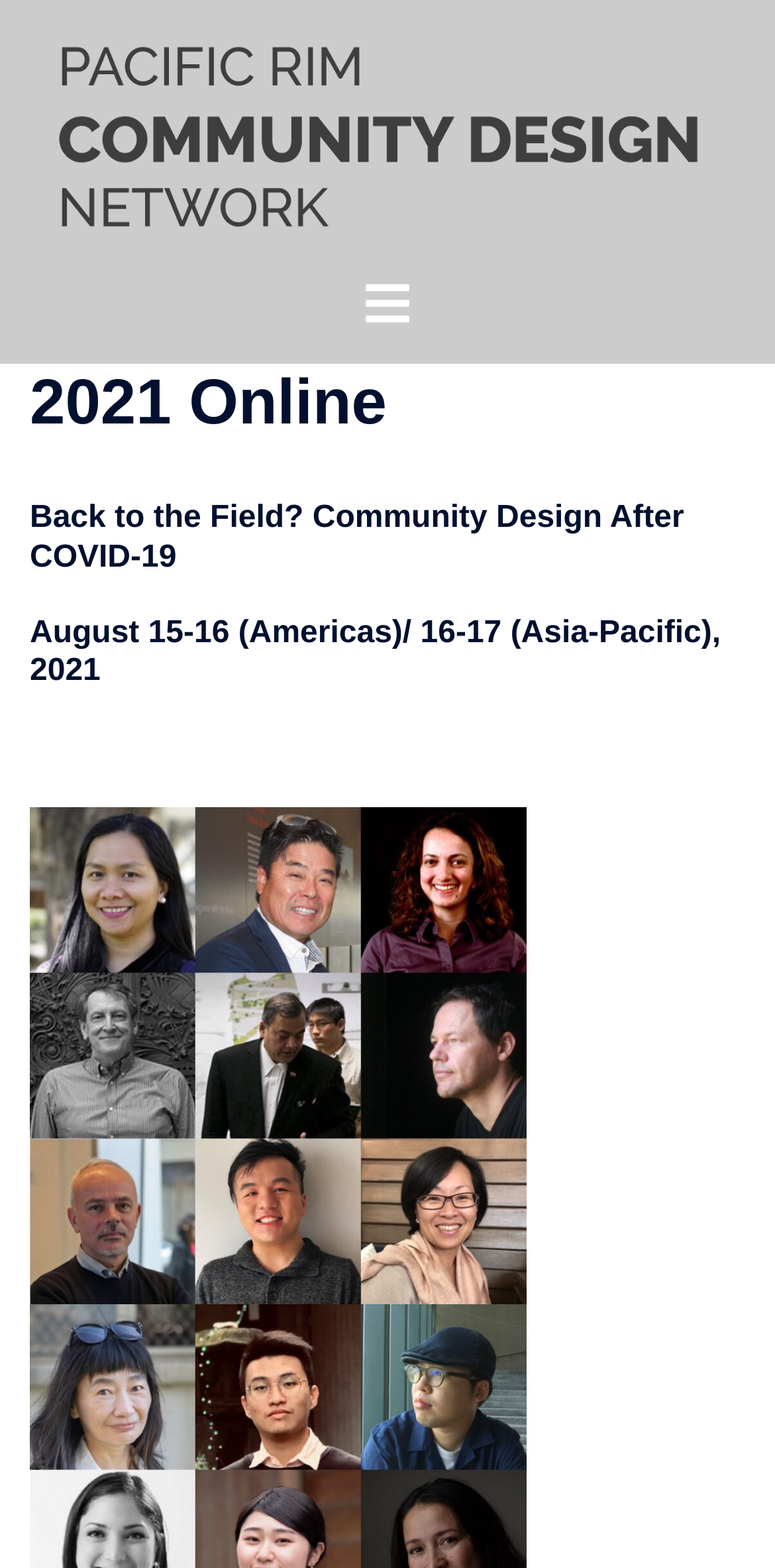What is the purpose of the toggle menu? Refer to the image and provide a one-word or short phrase answer.

To toggle the menu